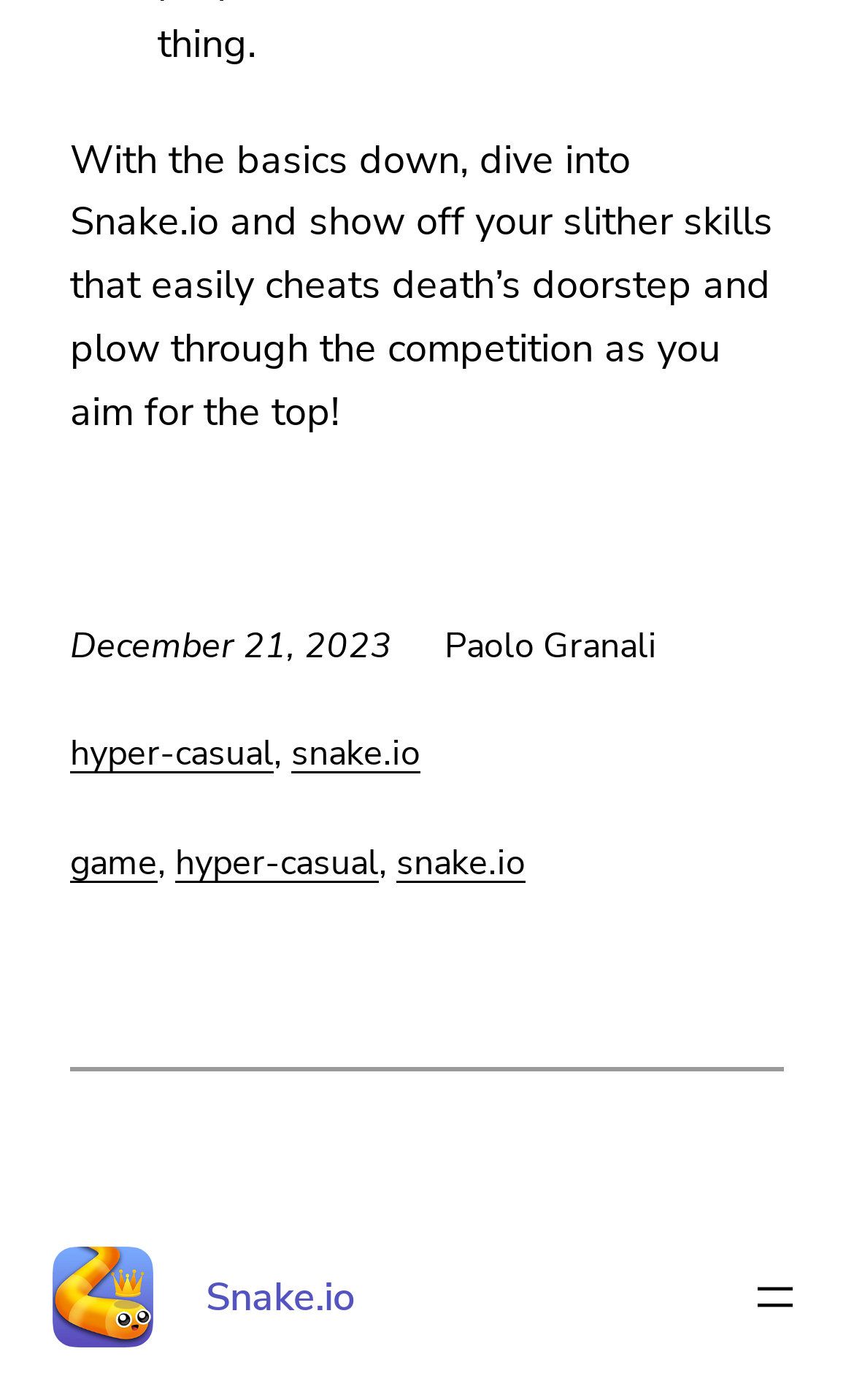What is the name of the game mentioned?
Look at the screenshot and give a one-word or phrase answer.

Snake.io